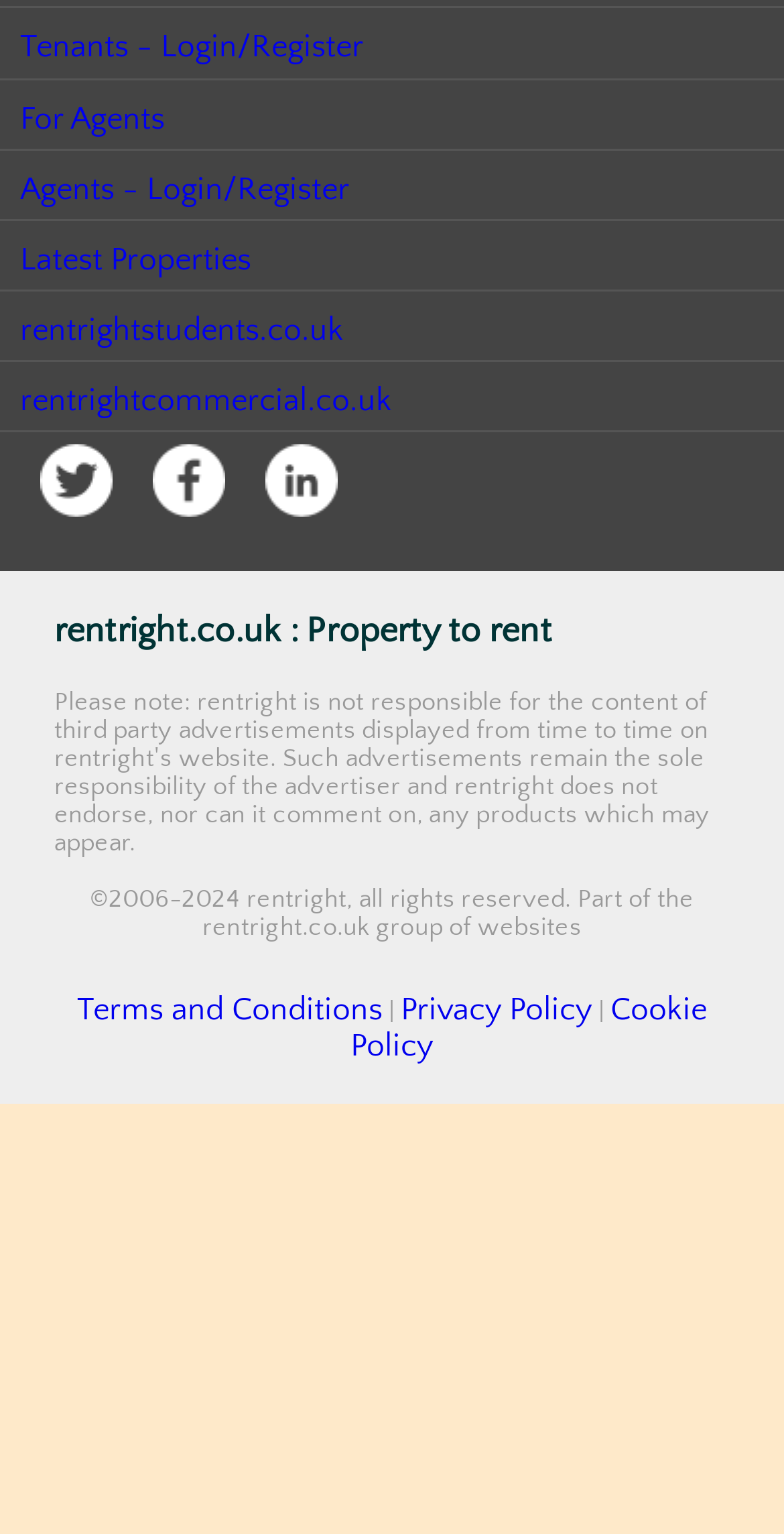Locate the bounding box coordinates of the element that should be clicked to fulfill the instruction: "Visit the Terms and Conditions page".

[0.428, 0.152, 0.821, 0.176]